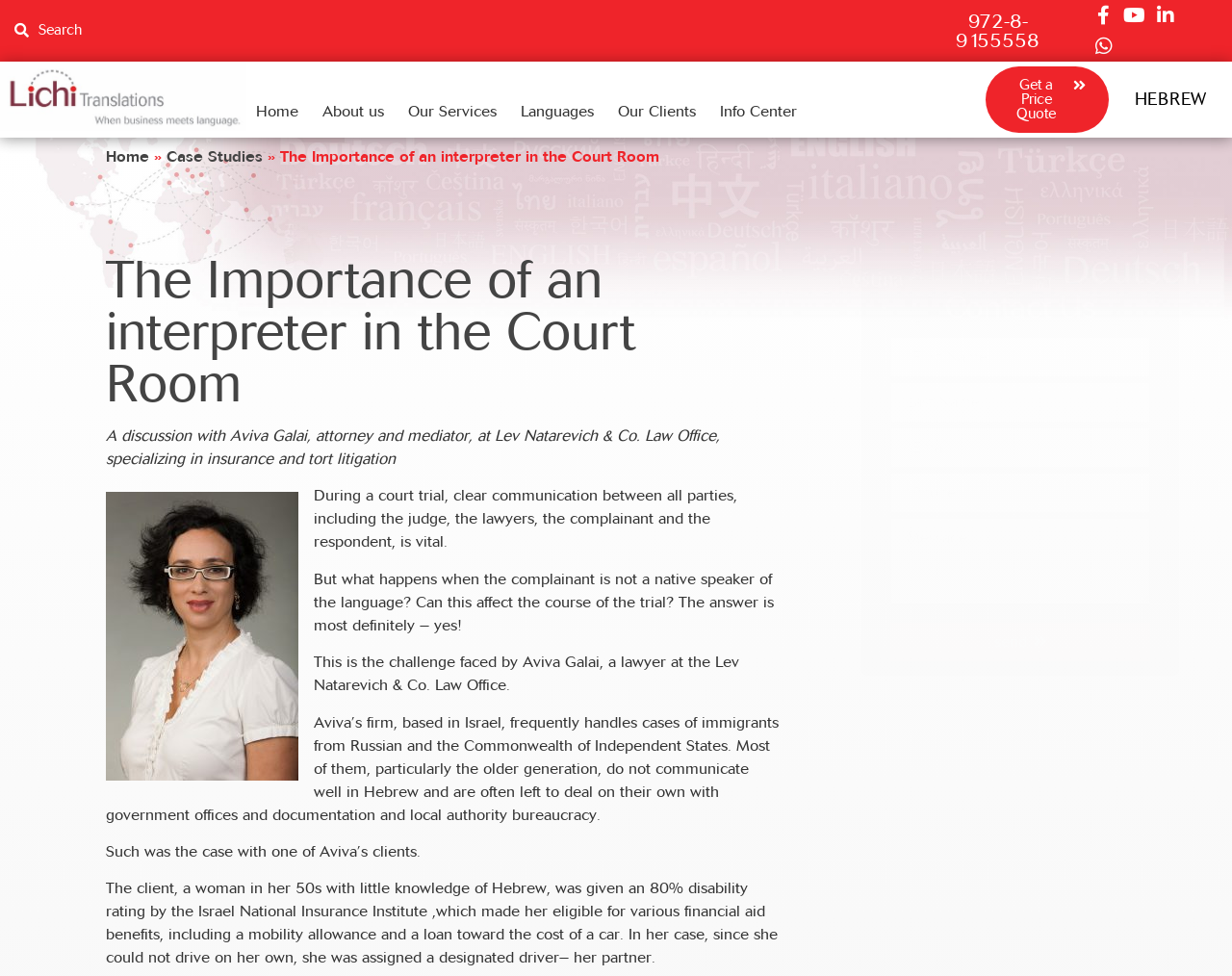Locate the bounding box coordinates of the area that needs to be clicked to fulfill the following instruction: "Click the 'Send' button". The coordinates should be in the format of four float numbers between 0 and 1, namely [left, top, right, bottom].

[0.723, 0.638, 0.934, 0.678]